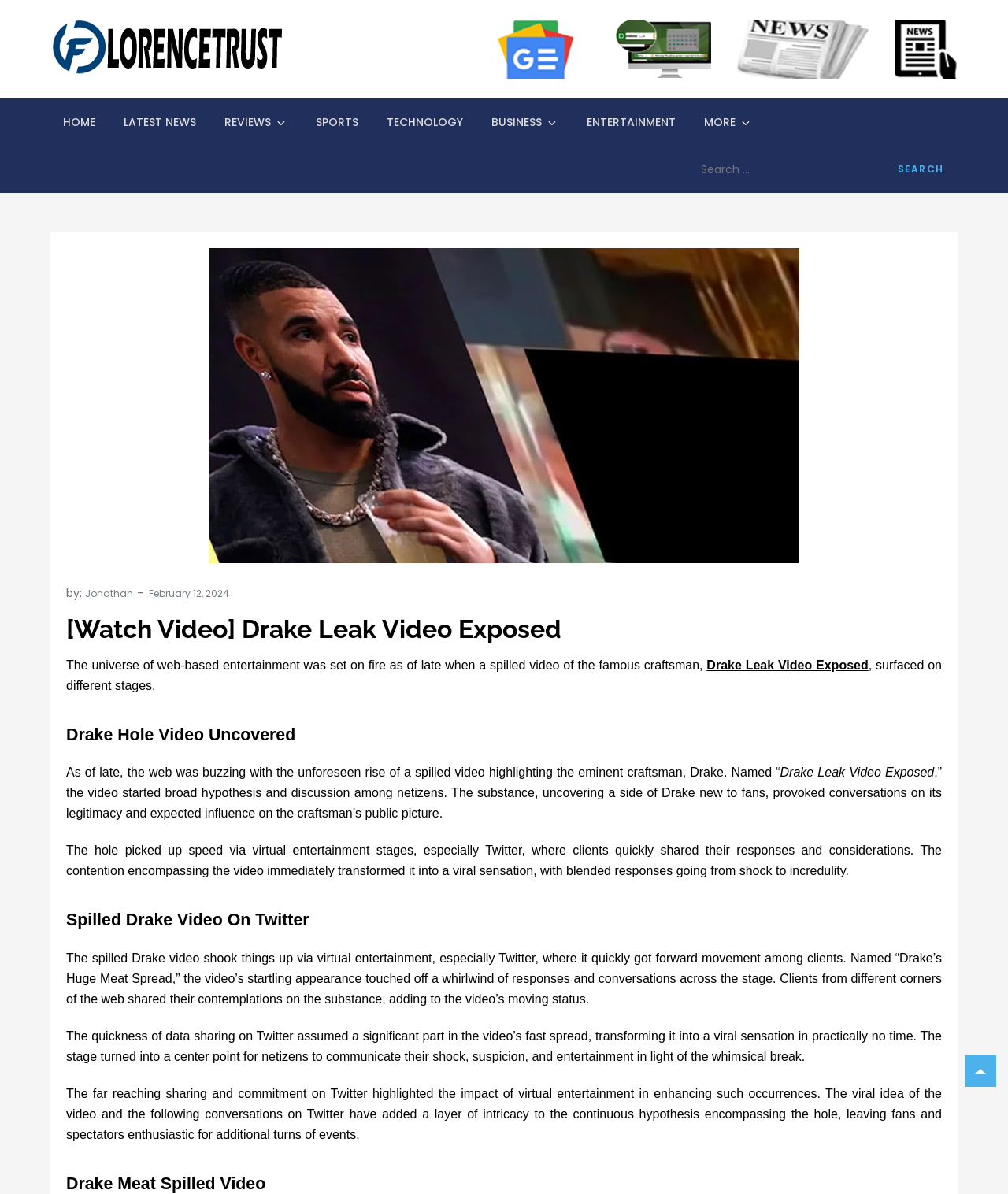Kindly provide the bounding box coordinates of the section you need to click on to fulfill the given instruction: "Click on the 'ENTERTAINMENT' link".

[0.57, 0.082, 0.683, 0.122]